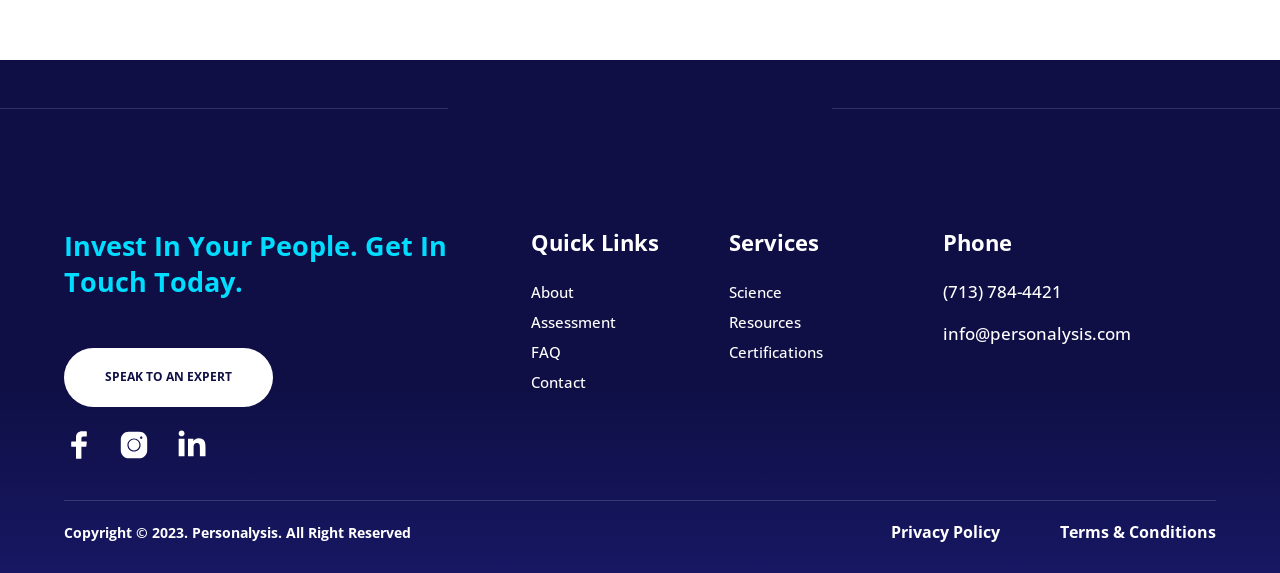What is the email address?
Could you please answer the question thoroughly and with as much detail as possible?

I found the email address by looking at the 'Phone' section, where it is listed as 'info@personalysis.com'.